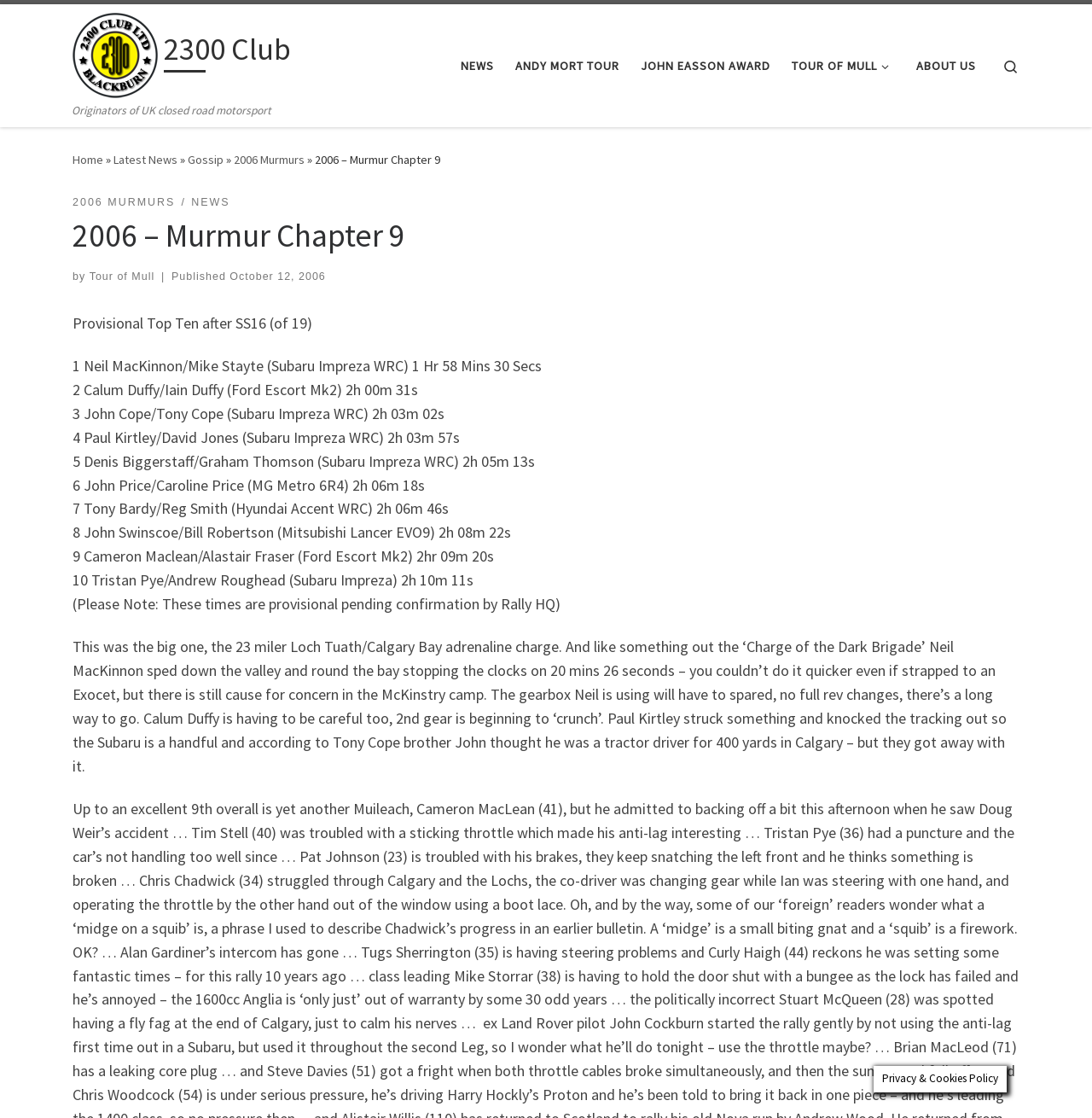Please find the bounding box coordinates of the element that you should click to achieve the following instruction: "Search for something". The coordinates should be presented as four float numbers between 0 and 1: [left, top, right, bottom].

[0.905, 0.035, 0.945, 0.082]